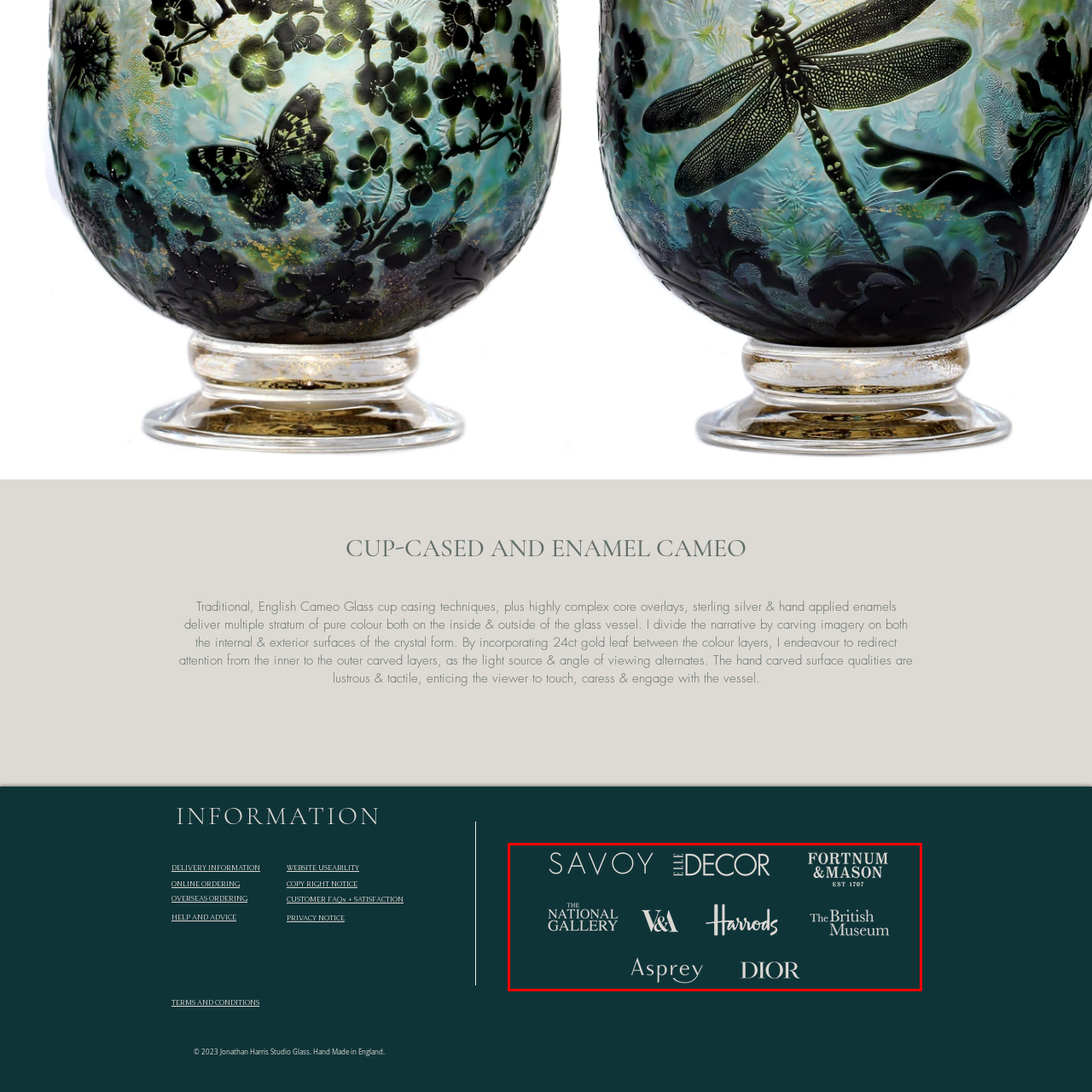Provide a thorough description of the scene depicted within the red bounding box.

The image features a stylish and elegant arrangement of prominent brand logos against a rich, dark green background. Each logo represents respected names in hospitality, retail, and culture. 

At the top, the renowned Savoy logo stands out, symbolizing luxury accommodation. Beside it, the Elle Decor logo suggests sophistication in design. 

Below, you'll find the Fortnum & Mason logo, a British institution since 1707 known for its fine food and gourmet offerings. Adjacent to this, logos from prestigious institutions such as The National Gallery, V&A (Victoria and Albert Museum), and The British Museum highlight a connection to art and heritage.

Further down, luxury brands like Asprey and Dior conclude the display, reinforcing the image's theme of exclusivity and high-end appeal. Overall, this collective of logos signifies a curated confluence of culture, retail, and exceptional quality, appealing to an audience with refined tastes.